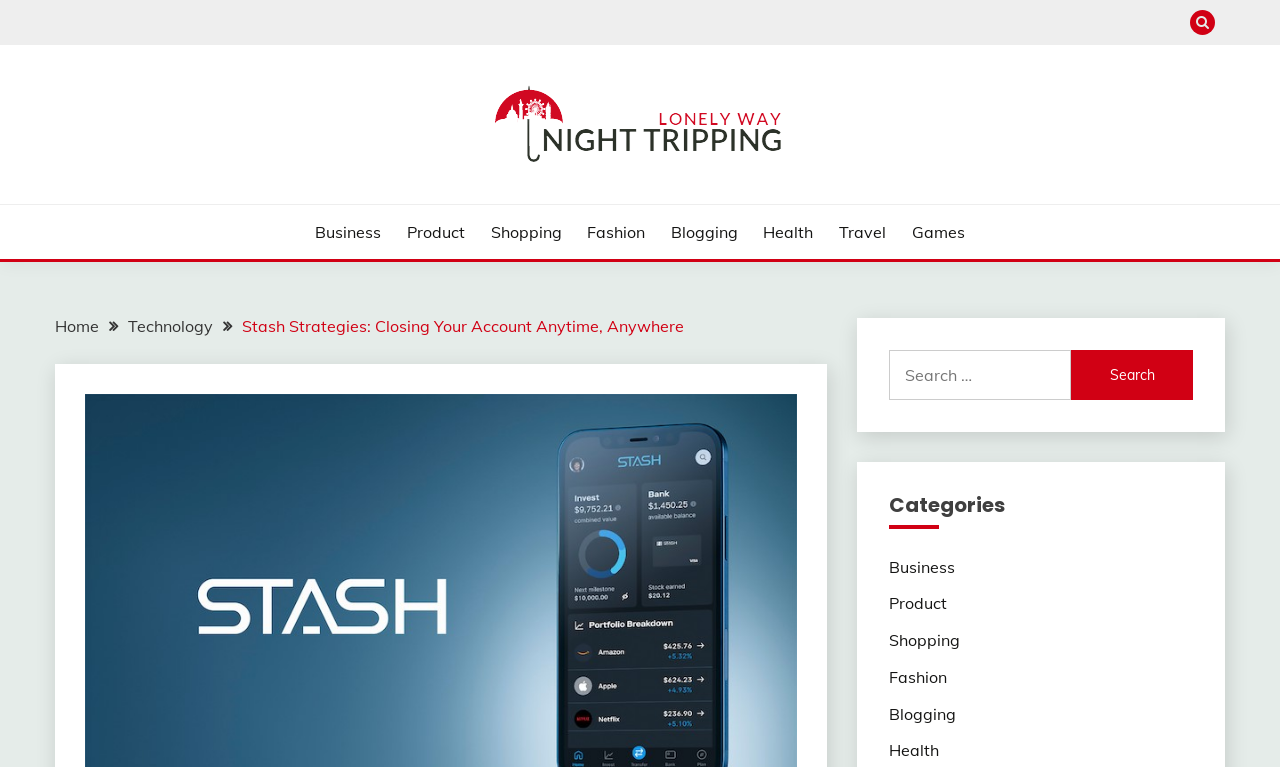Give the bounding box coordinates for the element described as: "parent_node: NIGHT TRIPPING".

[0.043, 0.104, 0.957, 0.22]